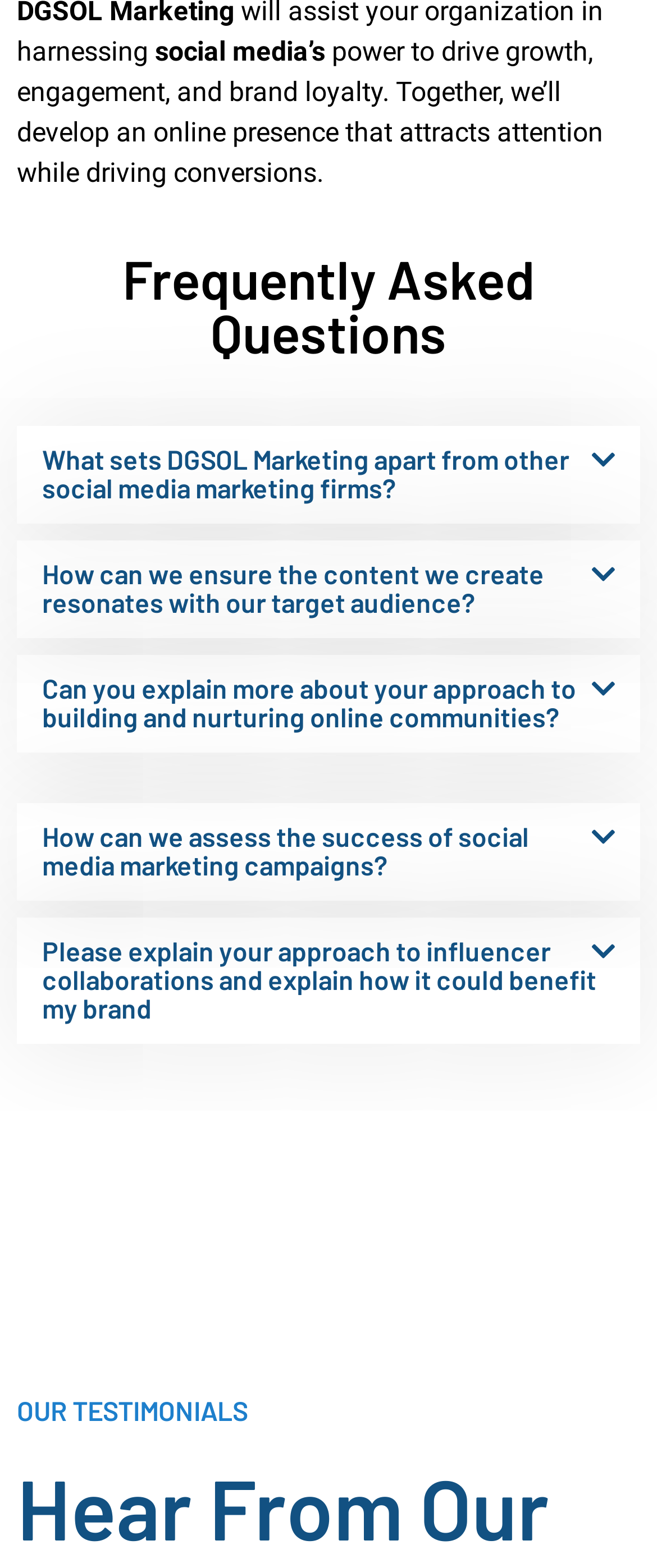Please indicate the bounding box coordinates of the element's region to be clicked to achieve the instruction: "Expand the FAQ about what sets DGSOL Marketing apart from other social media marketing firms". Provide the coordinates as four float numbers between 0 and 1, i.e., [left, top, right, bottom].

[0.026, 0.272, 0.974, 0.334]